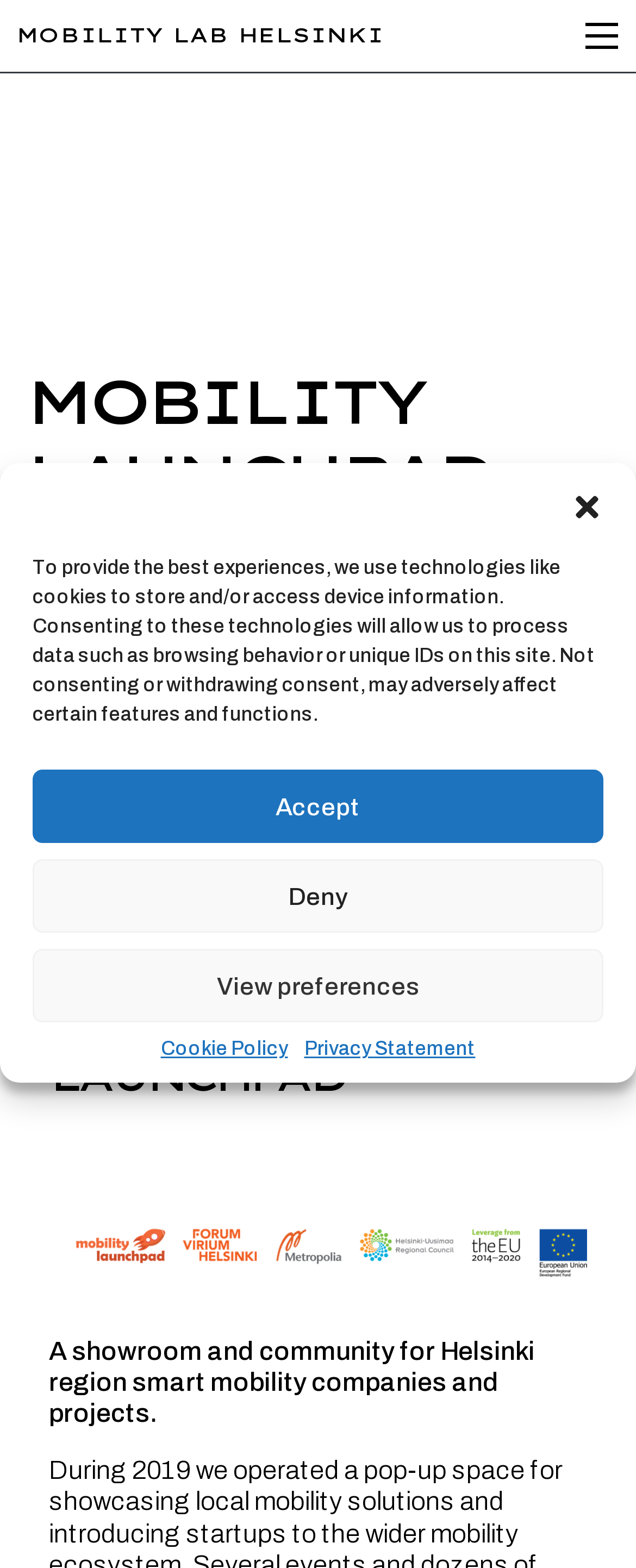Provide a thorough description of the webpage's content and layout.

The webpage is titled "Mobility Launchpad | Mobility Lab Helsinki". At the top, there is a navigation toggle button on the right side. Below it, there is a heading "MOBILITY LAB HELSINKI" followed by a link with the same text. 

A dialog box for managing cookie consent is displayed prominently, taking up most of the screen. It contains a message explaining the use of cookies and technologies to store and access device information. There are three buttons: "Accept", "Deny", and "View preferences" at the bottom of the dialog box, along with two links to "Cookie Policy" and "Privacy Statement". The dialog box can be closed using a button at the top right corner.

Below the dialog box, there is a heading "MOBILITY LAUNCHPAD" followed by another instance of the same heading further down the page. An image of the "Mobility Launchpad logos" is displayed, accompanied by two paragraphs of text describing the Mobility Launchpad as a "showroom and community for Helsinki region smart mobility companies and projects".